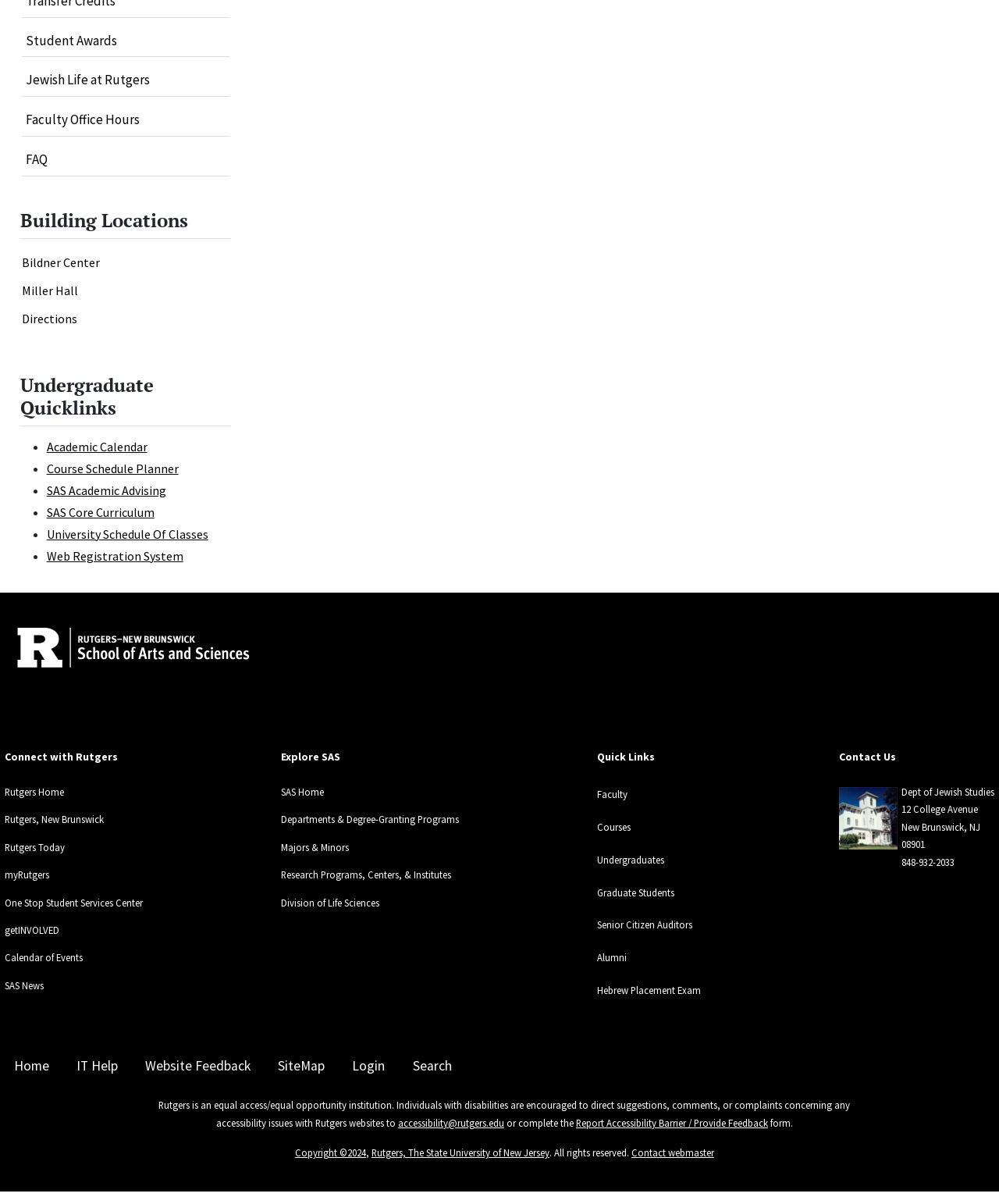Please provide the bounding box coordinates for the element that needs to be clicked to perform the instruction: "Access SAS Academic Advising". The coordinates must consist of four float numbers between 0 and 1, formatted as [left, top, right, bottom].

[0.047, 0.4, 0.166, 0.413]